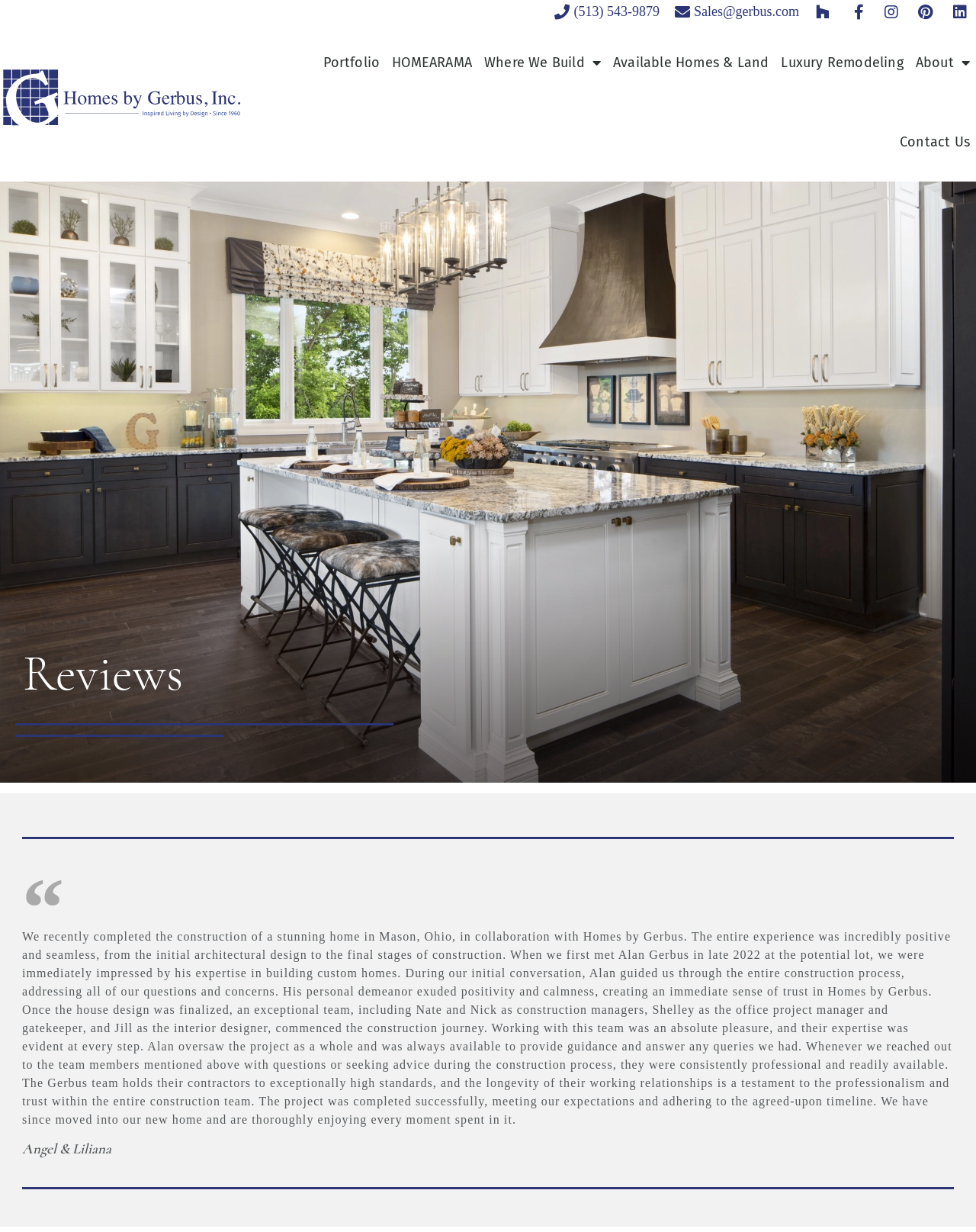Identify the bounding box coordinates necessary to click and complete the given instruction: "Call the phone number".

[0.564, 0.001, 0.676, 0.018]